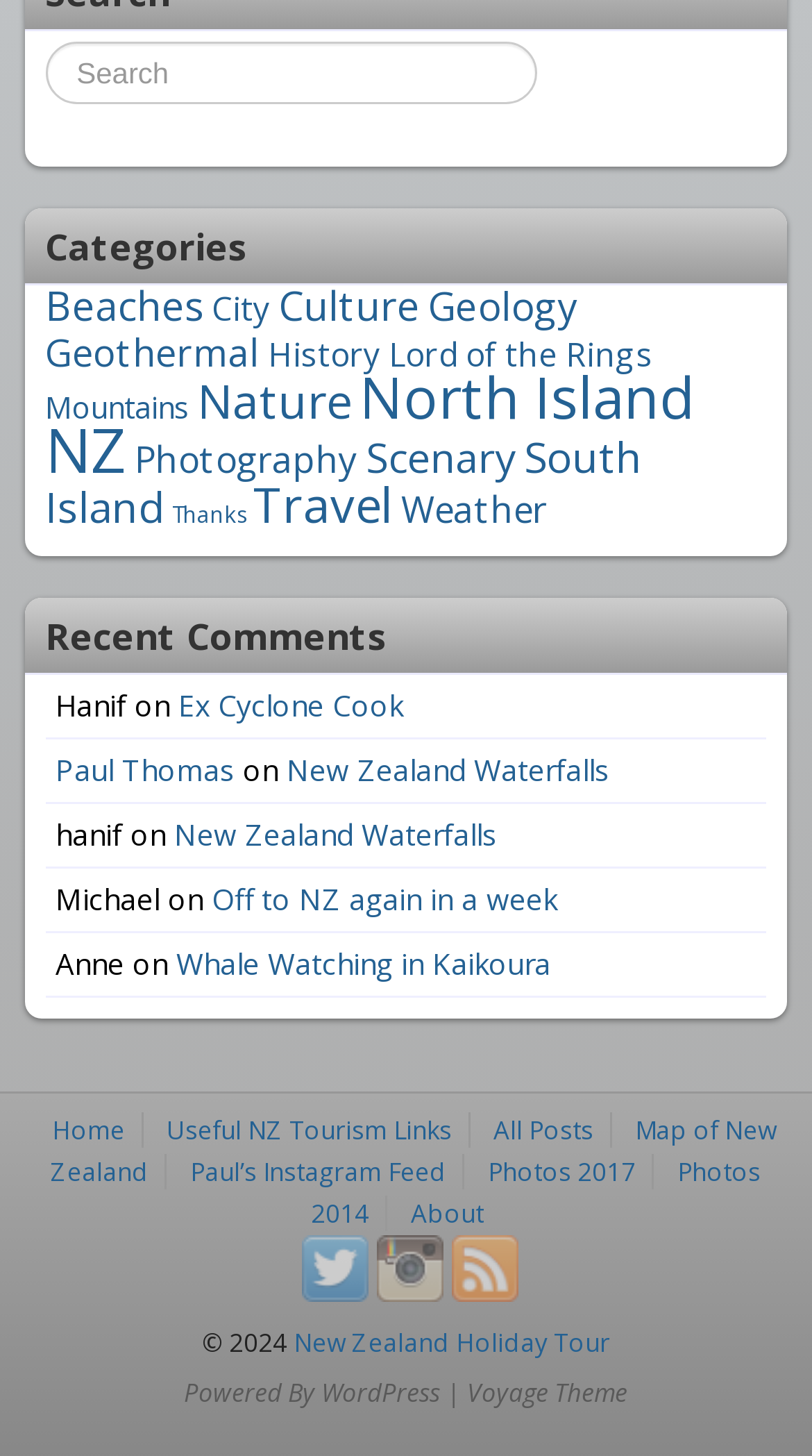Please find the bounding box coordinates of the element that must be clicked to perform the given instruction: "View beaches". The coordinates should be four float numbers from 0 to 1, i.e., [left, top, right, bottom].

[0.056, 0.19, 0.251, 0.229]